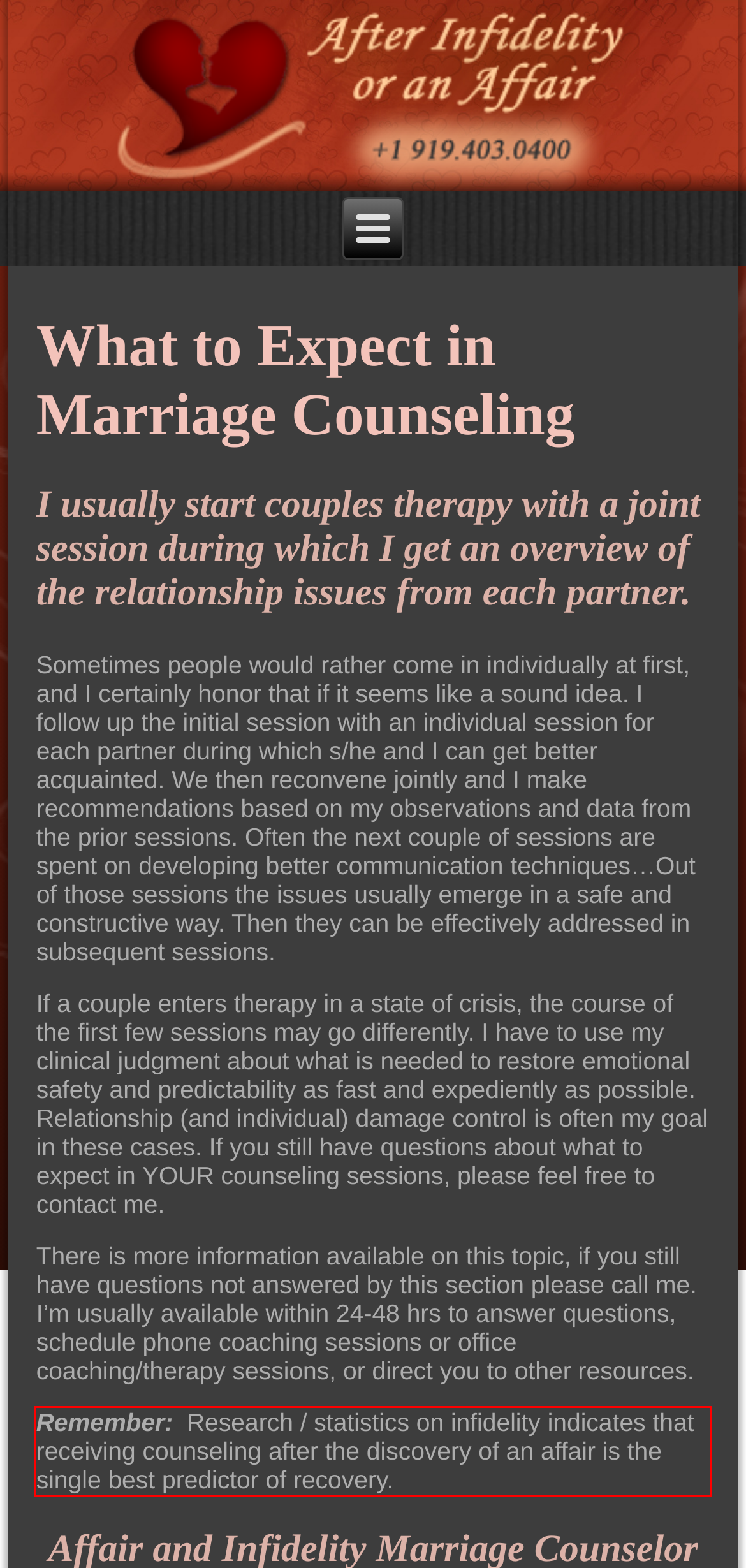You are looking at a screenshot of a webpage with a red rectangle bounding box. Use OCR to identify and extract the text content found inside this red bounding box.

Remember: Research / statistics on infidelity indicates that receiving counseling after the discovery of an affair is the single best predictor of recovery.